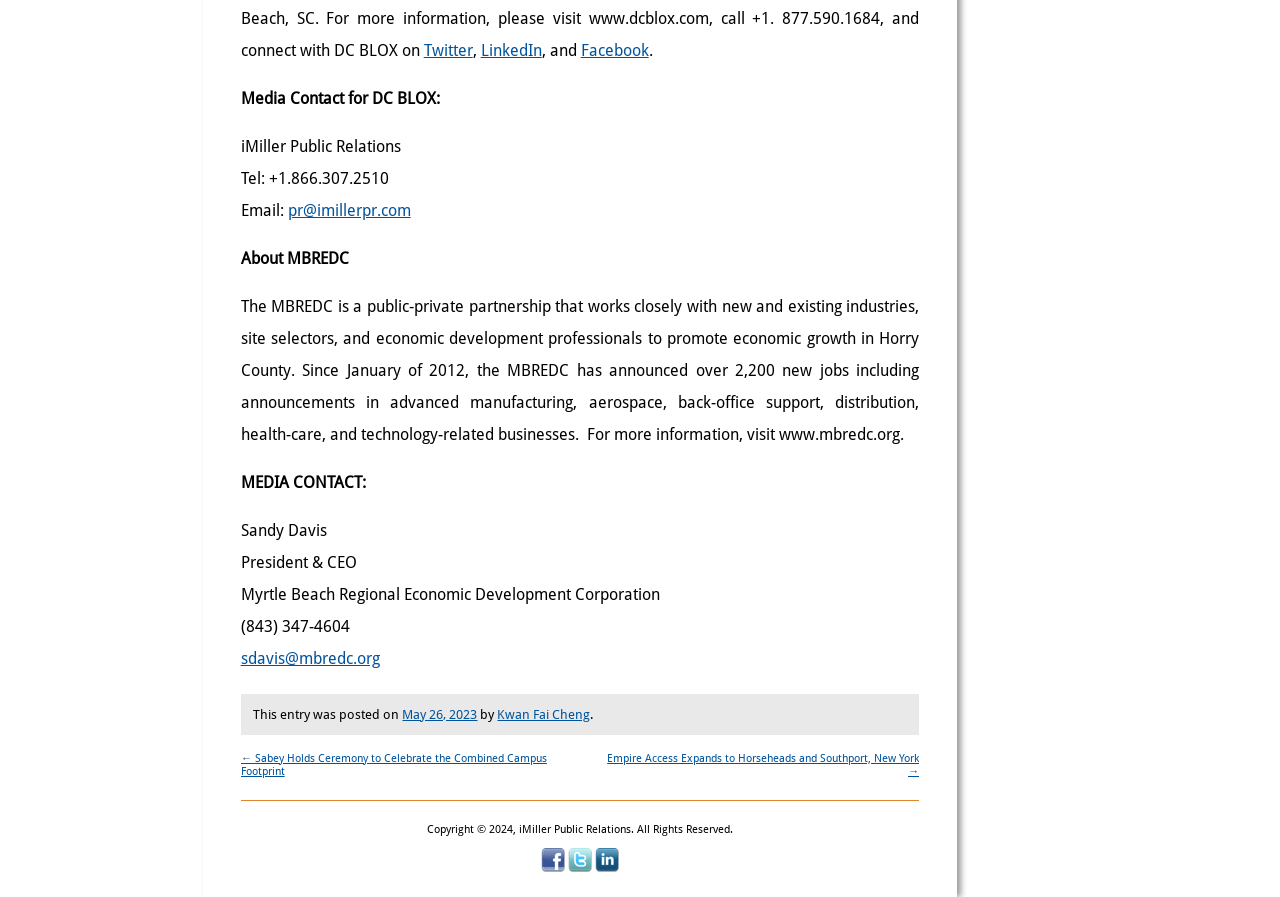Pinpoint the bounding box coordinates of the area that must be clicked to complete this instruction: "View previous post".

[0.188, 0.838, 0.427, 0.867]